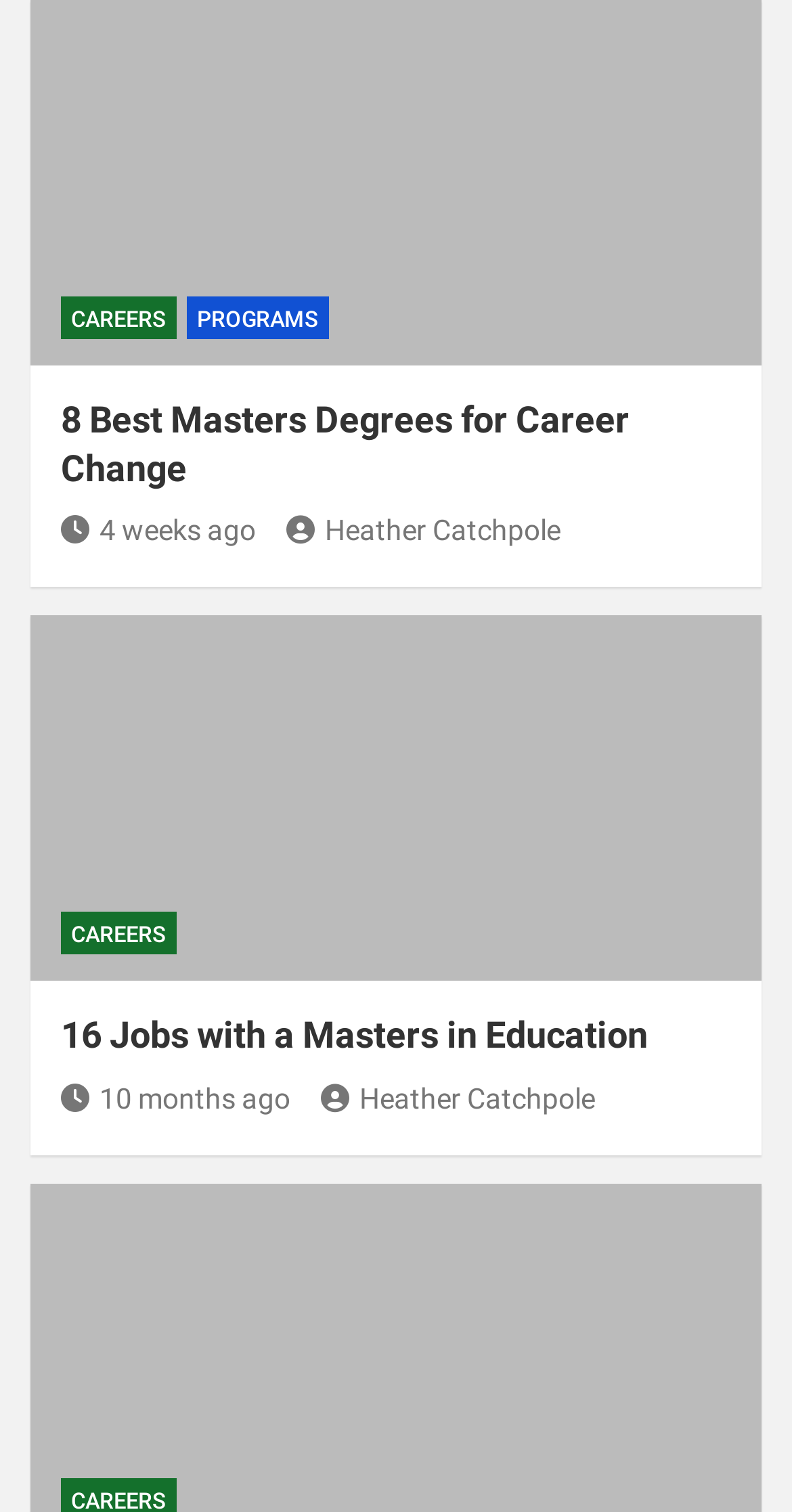How many articles are listed on this webpage?
Based on the screenshot, provide a one-word or short-phrase response.

2